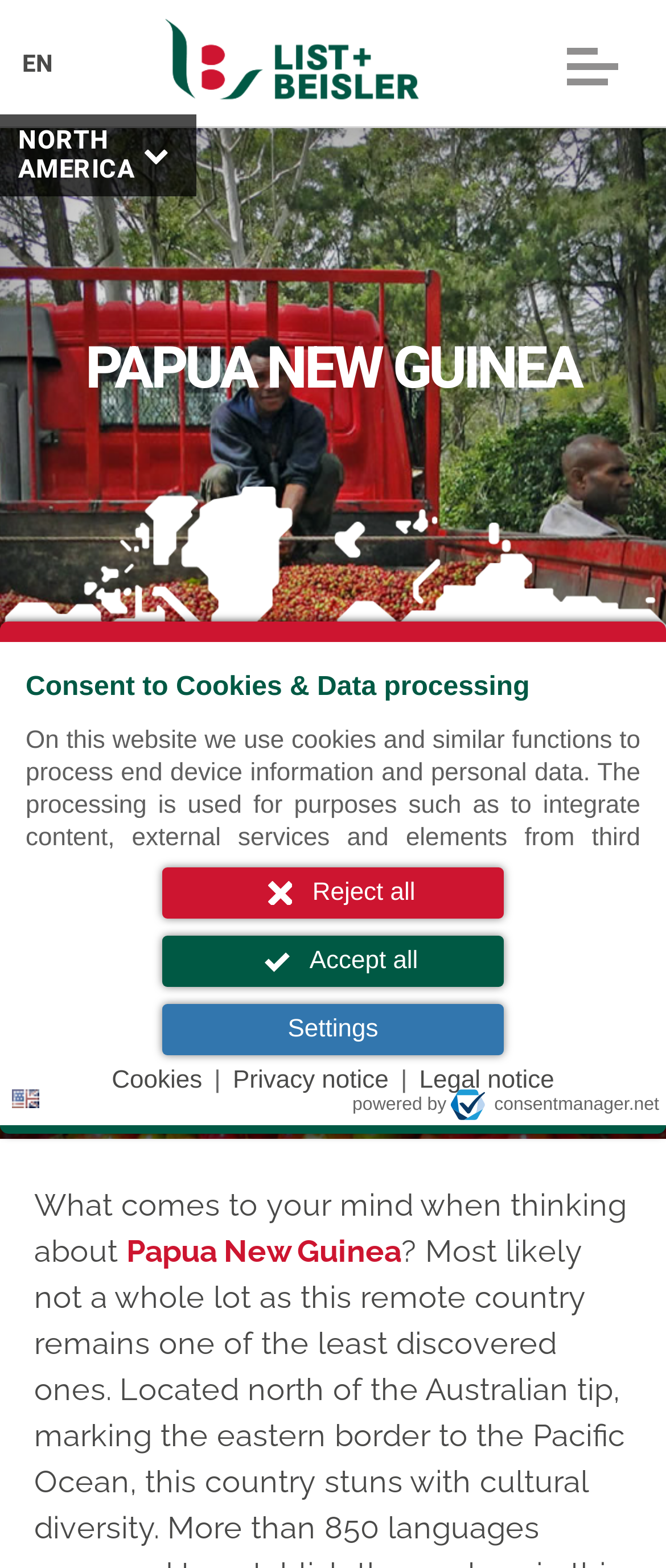Use the details in the image to answer the question thoroughly: 
What is the language of the website currently set to?

The language button on the top right corner of the webpage indicates that the language is currently set to English, denoted by 'en'.